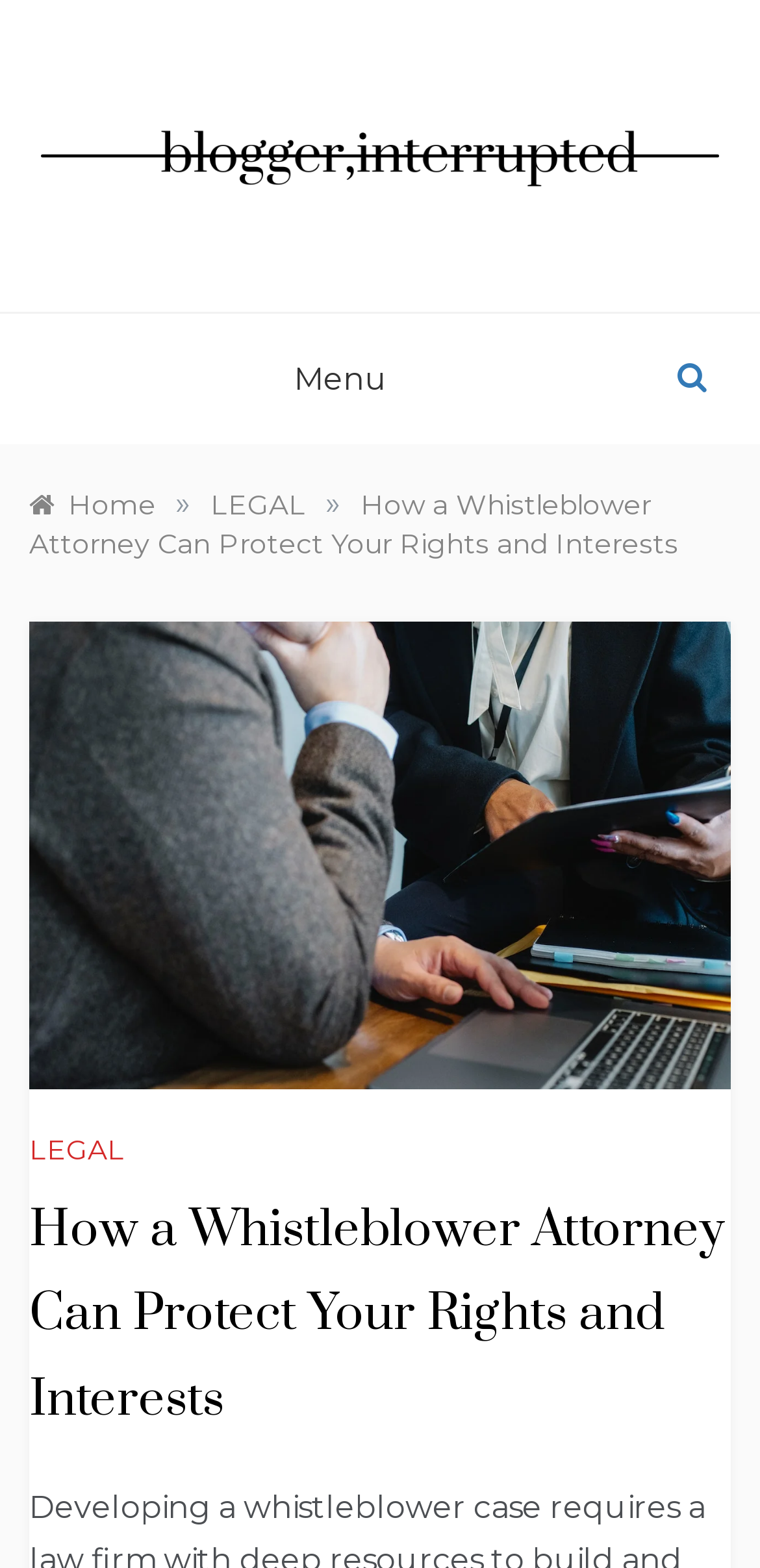Identify the bounding box coordinates for the element you need to click to achieve the following task: "Read How a Whistleblower Attorney Can Protect Your Rights and Interests article". Provide the bounding box coordinates as four float numbers between 0 and 1, in the form [left, top, right, bottom].

[0.038, 0.758, 0.962, 0.919]